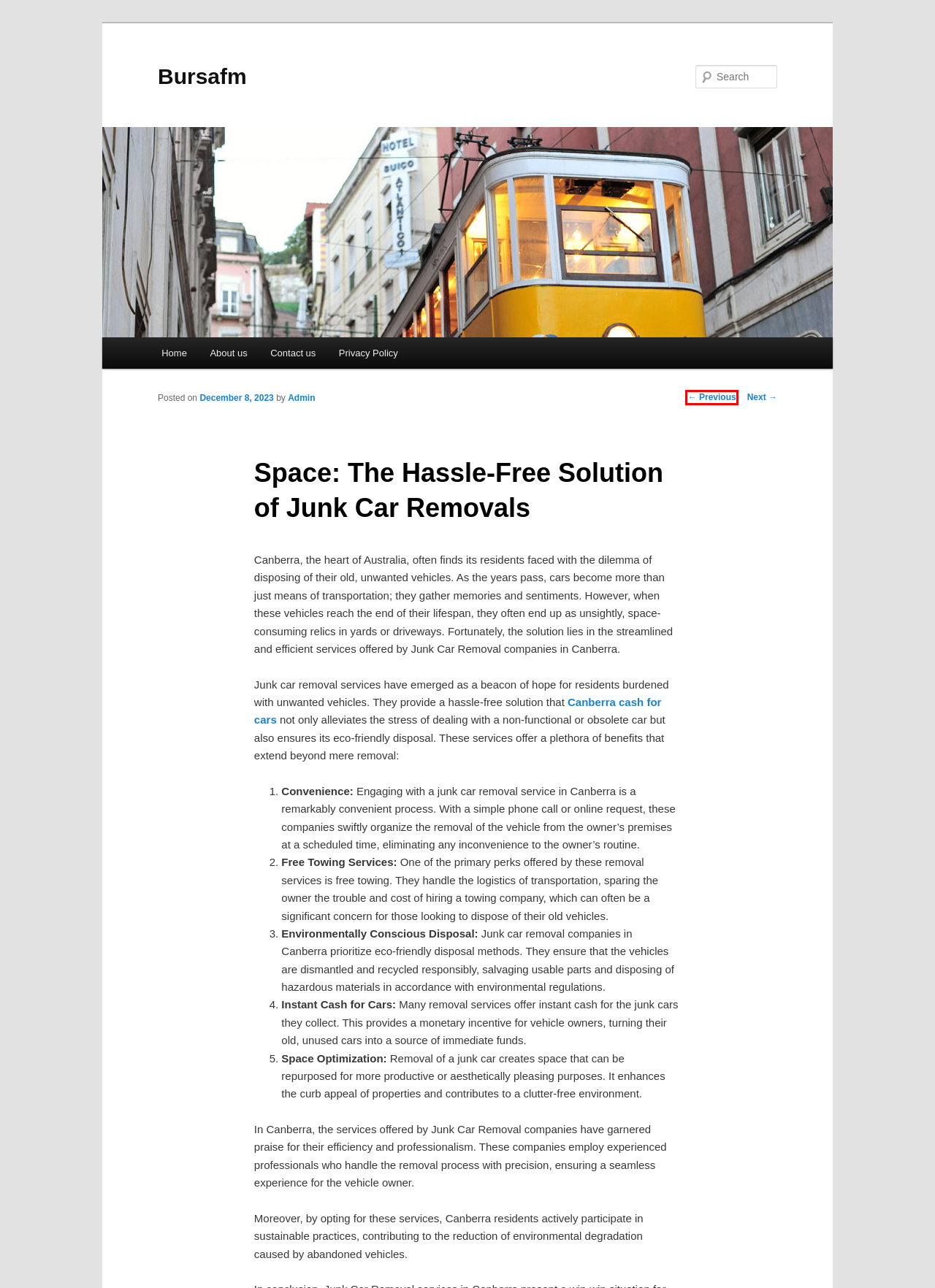Consider the screenshot of a webpage with a red bounding box around an element. Select the webpage description that best corresponds to the new page after clicking the element inside the red bounding box. Here are the candidates:
A. Privacy Policy - BursafmBursafm
B. Turning Clunkers into Cash: The Rise of Cash for Cars Services - BursafmBursafm
C. Admin, Author at BursafmBursafm
D. Contact us - BursafmBursafm
E. Provider slot situs gila138 terbaik - BursafmBursafm
F. About us - BursafmBursafm
G. Top Cash For Cars Canberra Up To $15999 Free Car Removal
H. Bursafm -Bursafm

B